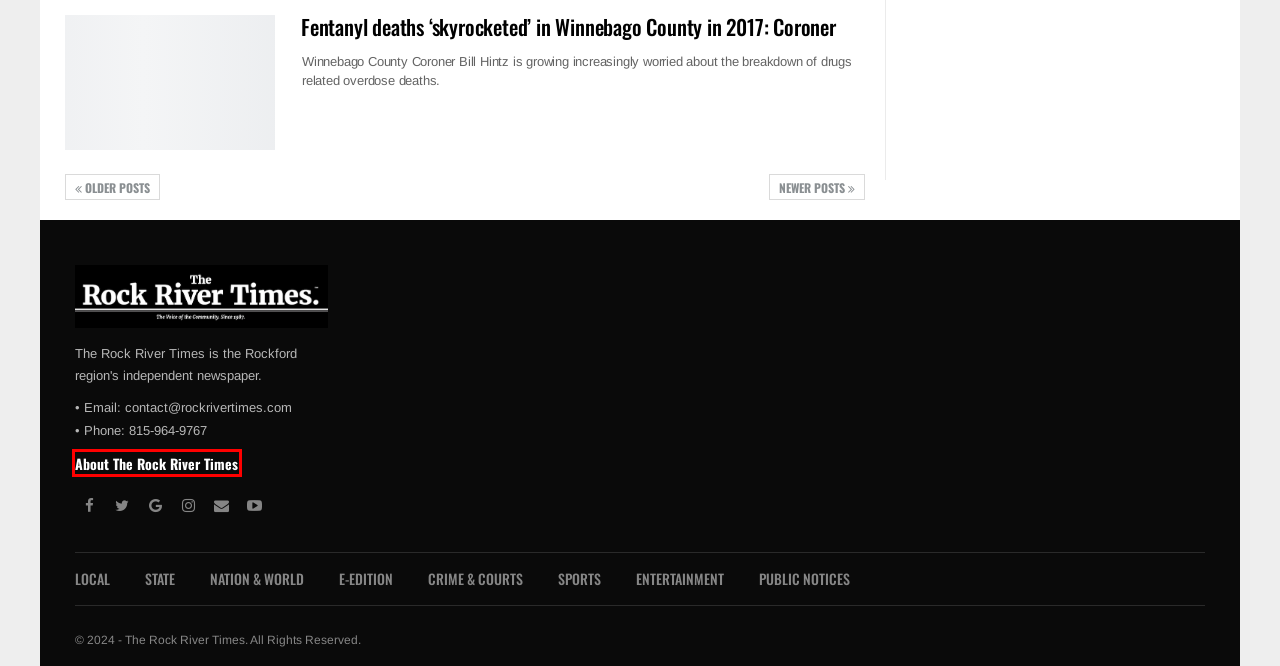Inspect the provided webpage screenshot, concentrating on the element within the red bounding box. Select the description that best represents the new webpage after you click the highlighted element. Here are the candidates:
A. From WNIJ – The Rock River Times
B. Fentanyl deaths ‘skyrocketed’ in Winnebago County in 2017: Coroner – The Rock River Times
C. Sports – The Rock River Times
D. About Us – The Rock River Times
E. Your Horoscope – May 1, 2024 – The Rock River Times
F. SCOTUS won’t hear Trump DACA appeal – The Rock River Times
G. From WNIJ – Page 3 – The Rock River Times
H. Local school officials weigh in on Rauner’s pension proposal – The Rock River Times

D